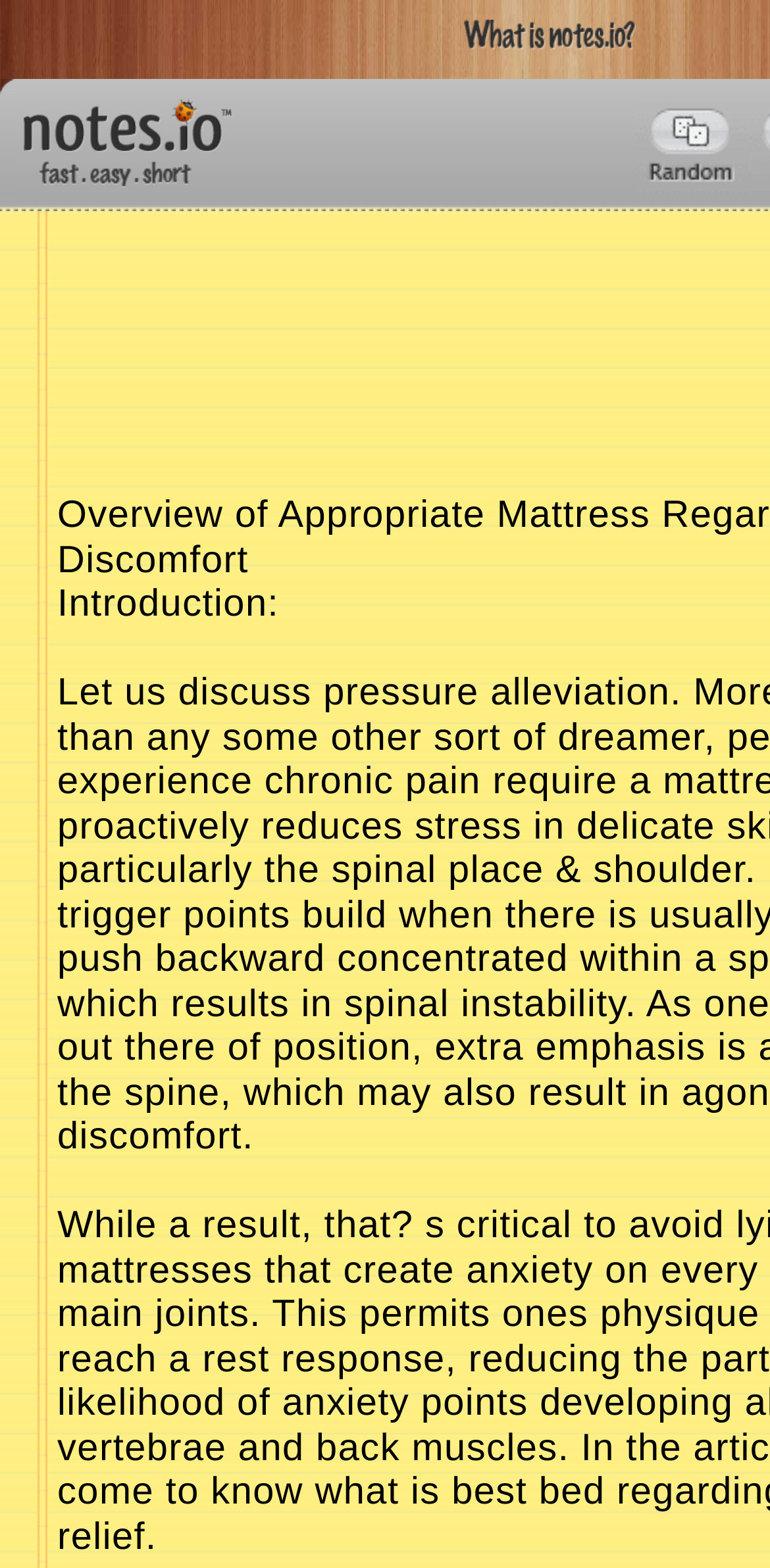Use a single word or phrase to respond to the question:
What is the title of the section below the header?

Introduction: